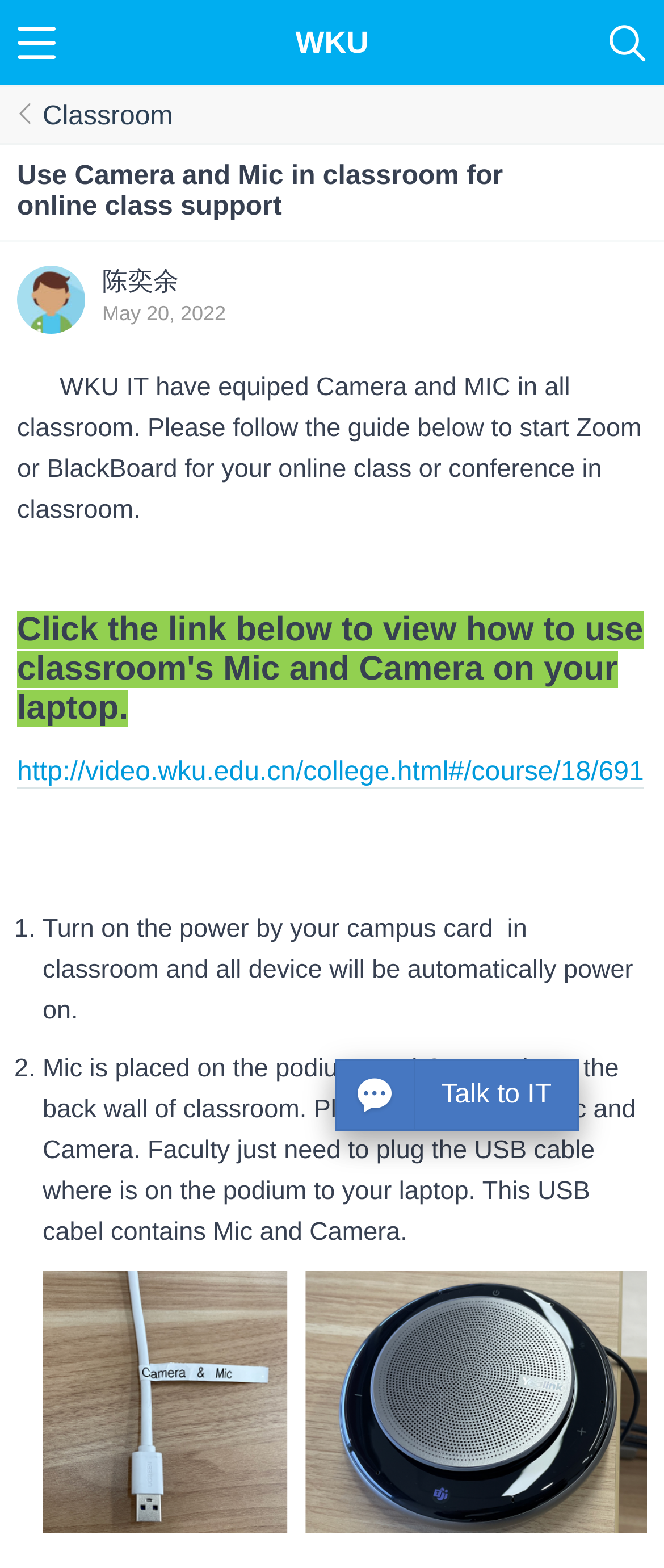Could you specify the bounding box coordinates for the clickable section to complete the following instruction: "Login"?

[0.0, 0.672, 0.656, 0.716]